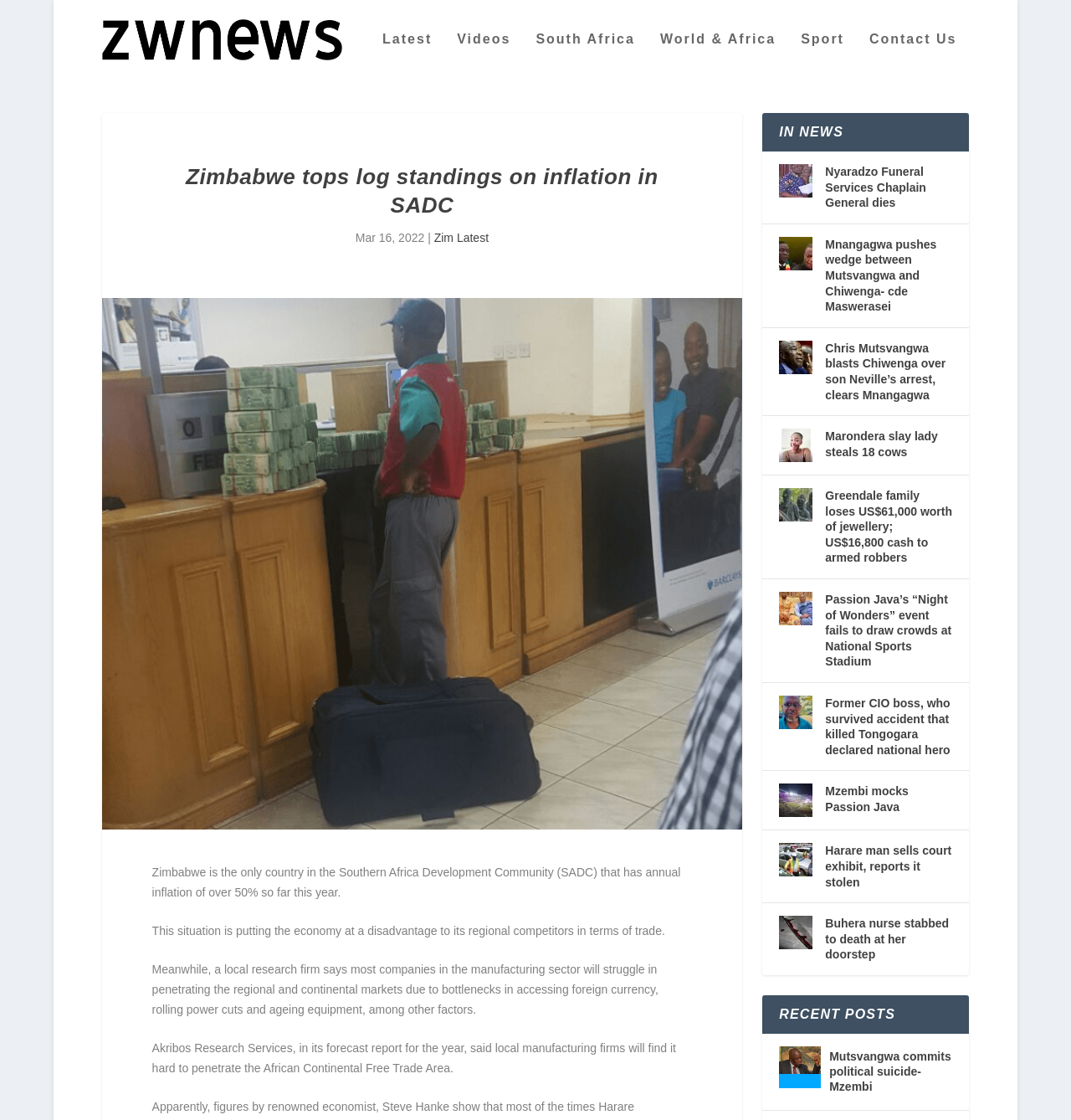How many news categories are listed?
Using the visual information, reply with a single word or short phrase.

6